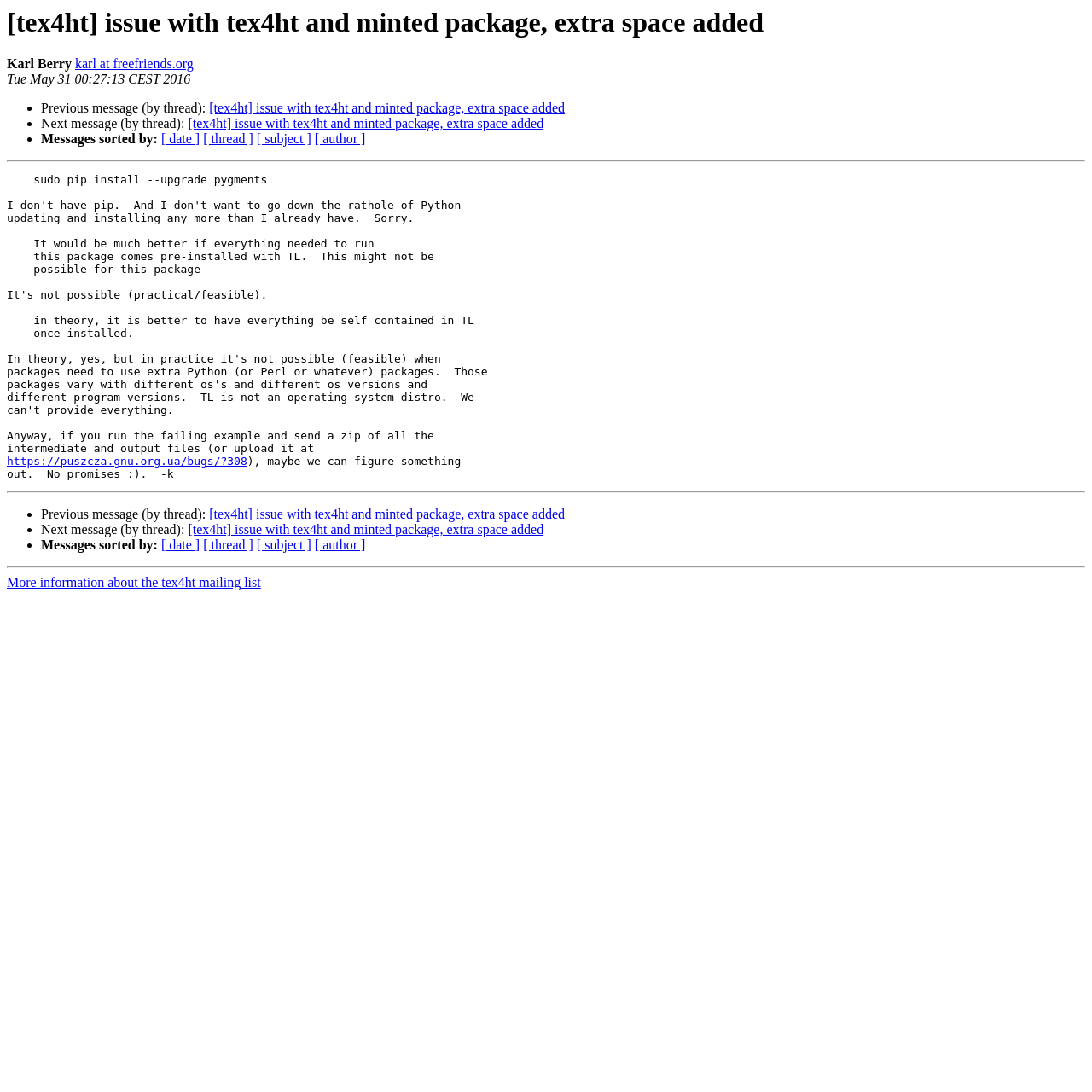Generate a thorough description of the webpage.

This webpage appears to be an archived email thread or forum post. At the top, there is a heading that reads "[tex4ht] issue with tex4ht and minted package, extra space added". Below this heading, there is a section with the author's name, "Karl Berry", and their email address, "karl at freefriends.org". The date of the post, "Tue May 31 00:27:13 CEST 2016", is also displayed.

The main content of the page is divided into sections by horizontal separators. The first section contains a list of links to navigate through the thread, with options to view the previous or next message in the thread. There are also links to sort the messages by date, thread, subject, or author.

Below this section, there is a link to a bug report, "https://puszcza.gnu.org.ua/bugs/?308", followed by a brief message from the author, "maybe we can figure something out.  No promises :).  -k".

The second section, separated by another horizontal separator, contains the same navigation links and sorting options as the first section. This suggests that the webpage is displaying multiple posts or messages in a thread.

At the bottom of the page, there is a link to more information about the tex4ht mailing list. Overall, the webpage appears to be a simple, text-based interface for viewing and navigating through an email thread or forum post.